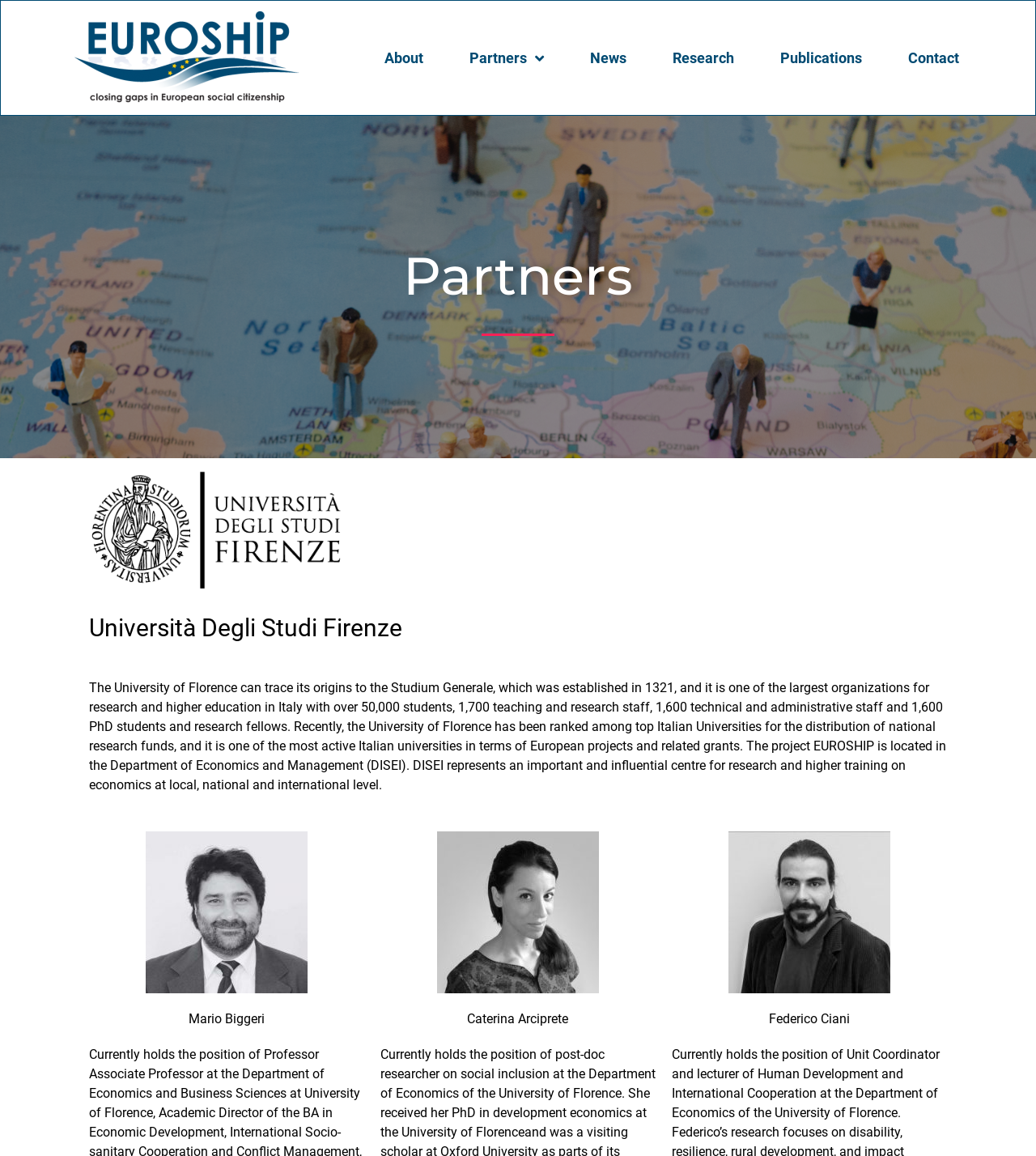How many students are there in the university?
Can you provide a detailed and comprehensive answer to the question?

The number of students can be found in the StaticText element which describes the university, stating that it has 'over 50,000 students'.